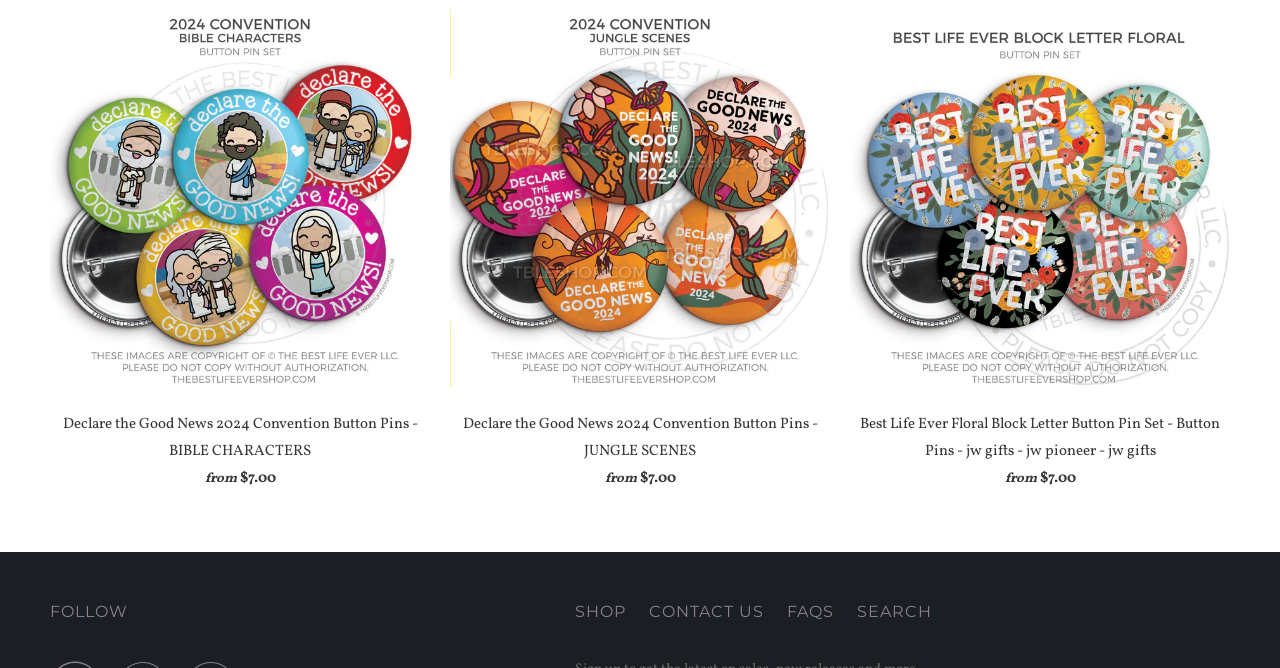Given the webpage screenshot, identify the bounding box of the UI element that matches this description: "Search".

[0.67, 0.895, 0.728, 0.935]